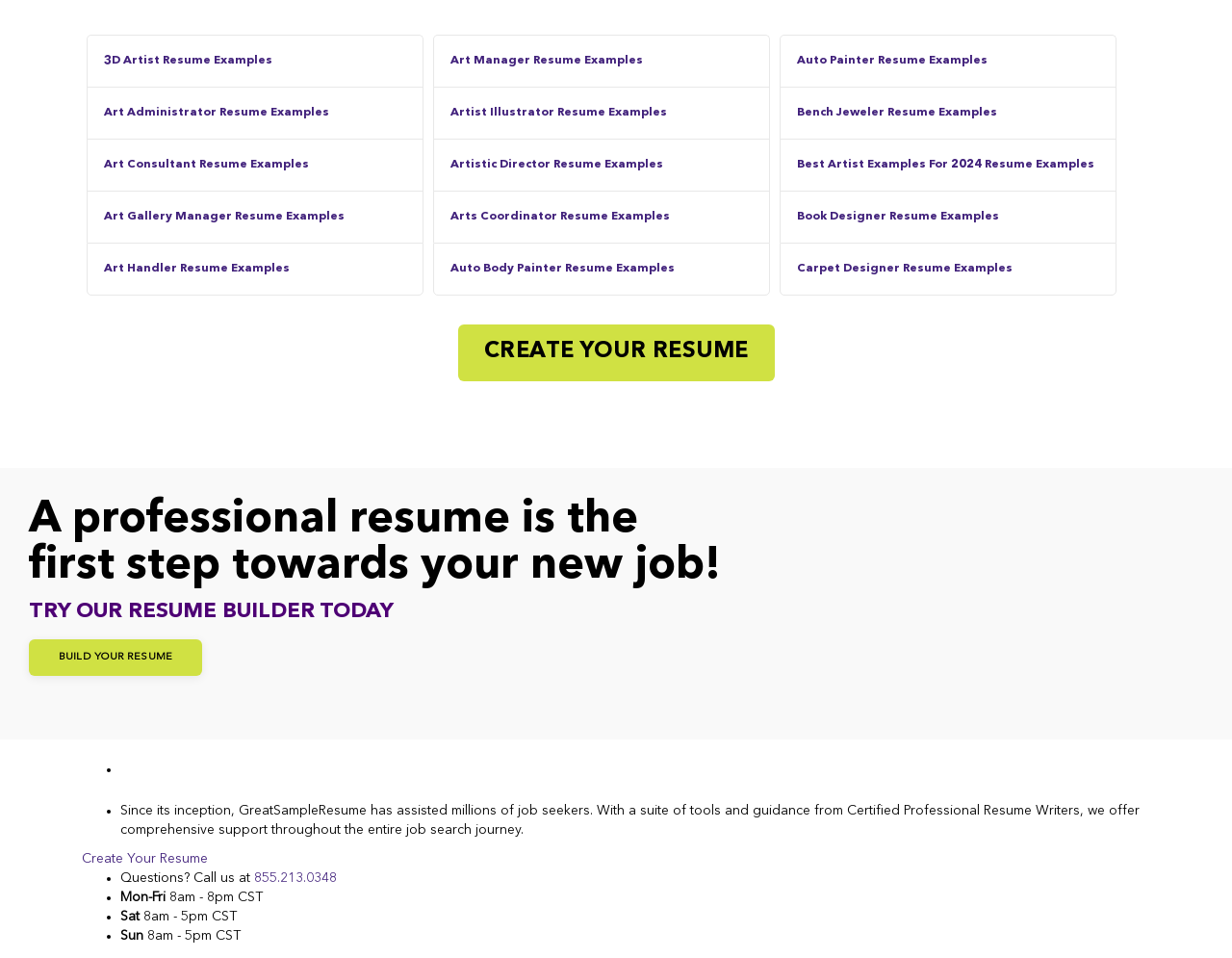Please determine the bounding box coordinates of the clickable area required to carry out the following instruction: "Click on 3D Artist Resume Examples". The coordinates must be four float numbers between 0 and 1, represented as [left, top, right, bottom].

[0.083, 0.053, 0.221, 0.075]